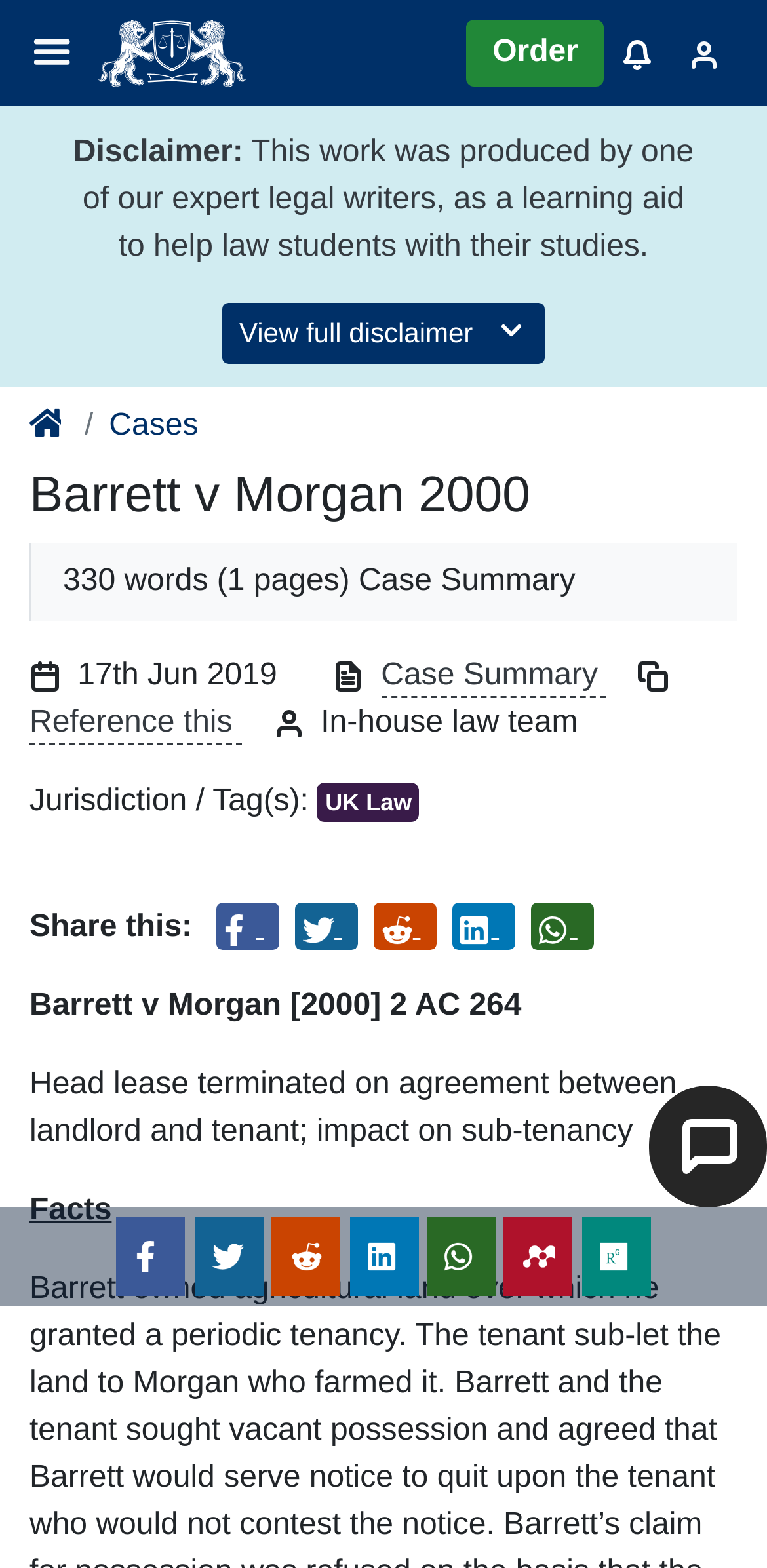How many sharing options are available?
Please ensure your answer to the question is detailed and covers all necessary aspects.

I found the answer by counting the number of sharing links available, including 'Share on Facebook', 'Share on Twitter', 'Share on Reddit', 'Share on LinkedIn', 'Share on WhatsApp', 'Share on Mendeley', and 'Share on Researchgate'.